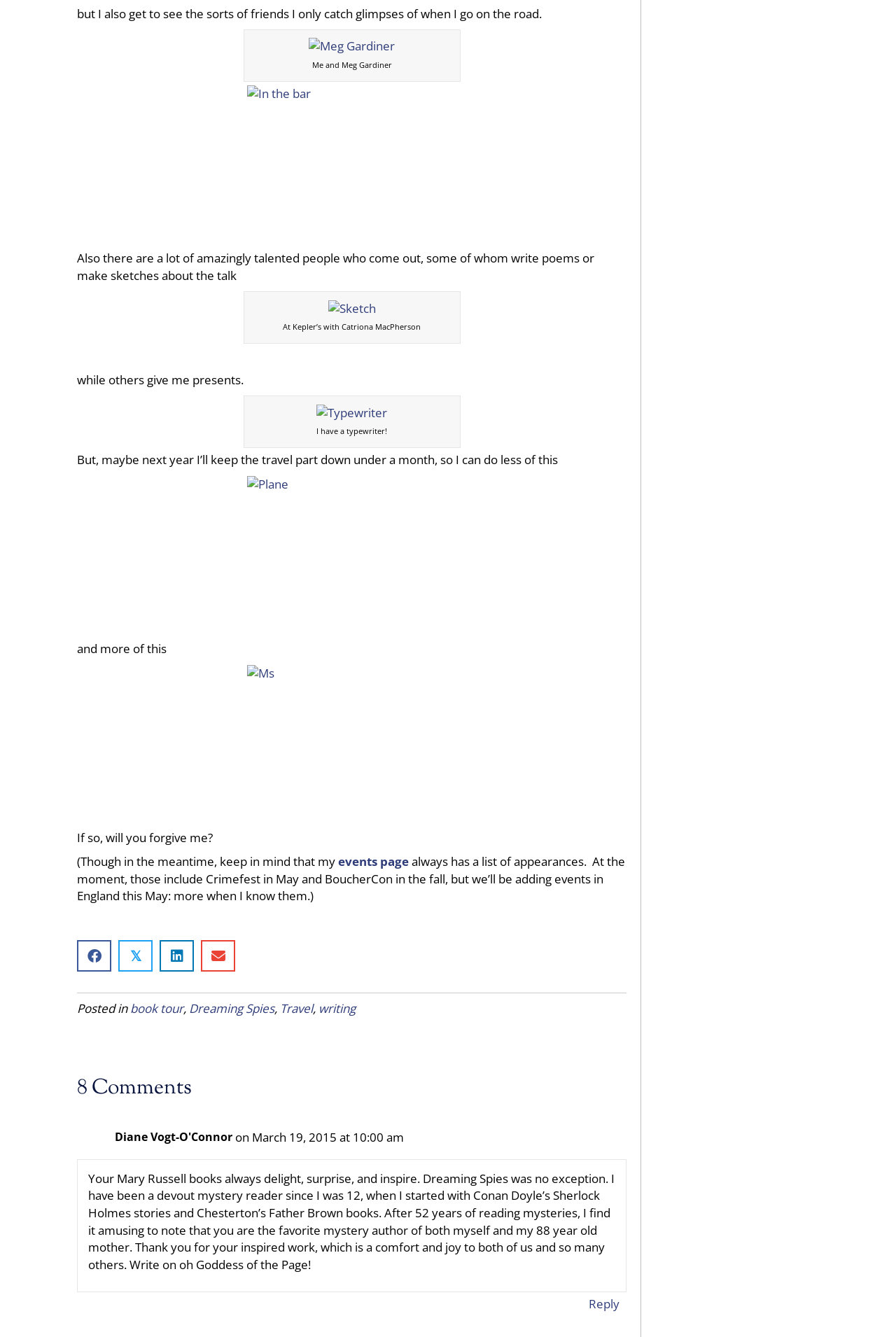What is the event mentioned in the text where the author will be appearing?
Identify the answer in the screenshot and reply with a single word or phrase.

Crimefest